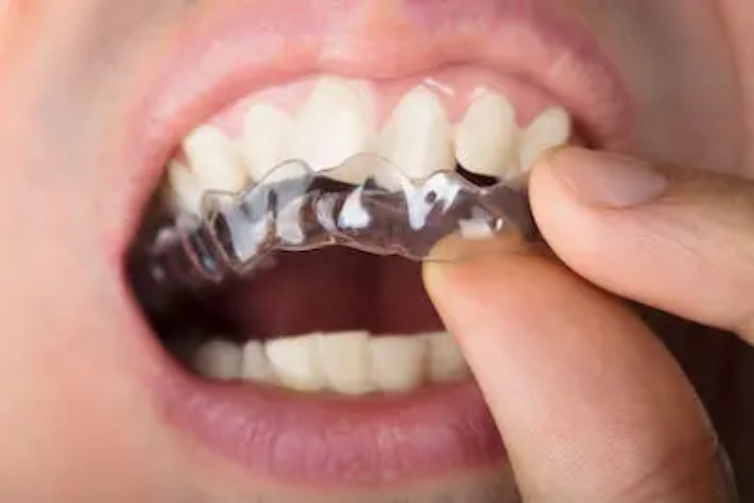What is the purpose of the clear aligner?
Based on the visual details in the image, please answer the question thoroughly.

The clear aligner is a type of orthodontic device used to gradually move teeth into the desired position, which implies that its purpose is to correct the alignment of the person's teeth and achieve a healthier and more aesthetically pleasing smile.